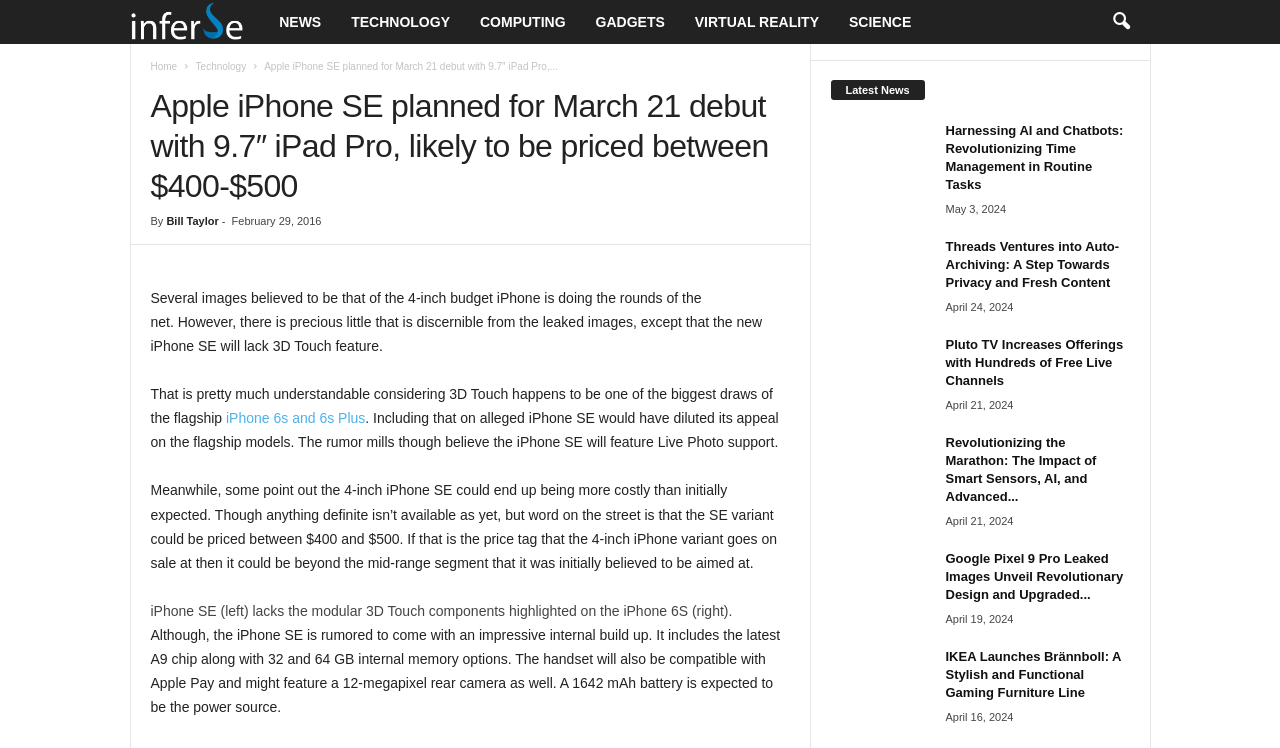Pinpoint the bounding box coordinates for the area that should be clicked to perform the following instruction: "Read the article 'Apple iPhone SE planned for March 21 debut with 9.7″ iPad Pro,...'".

[0.206, 0.082, 0.436, 0.096]